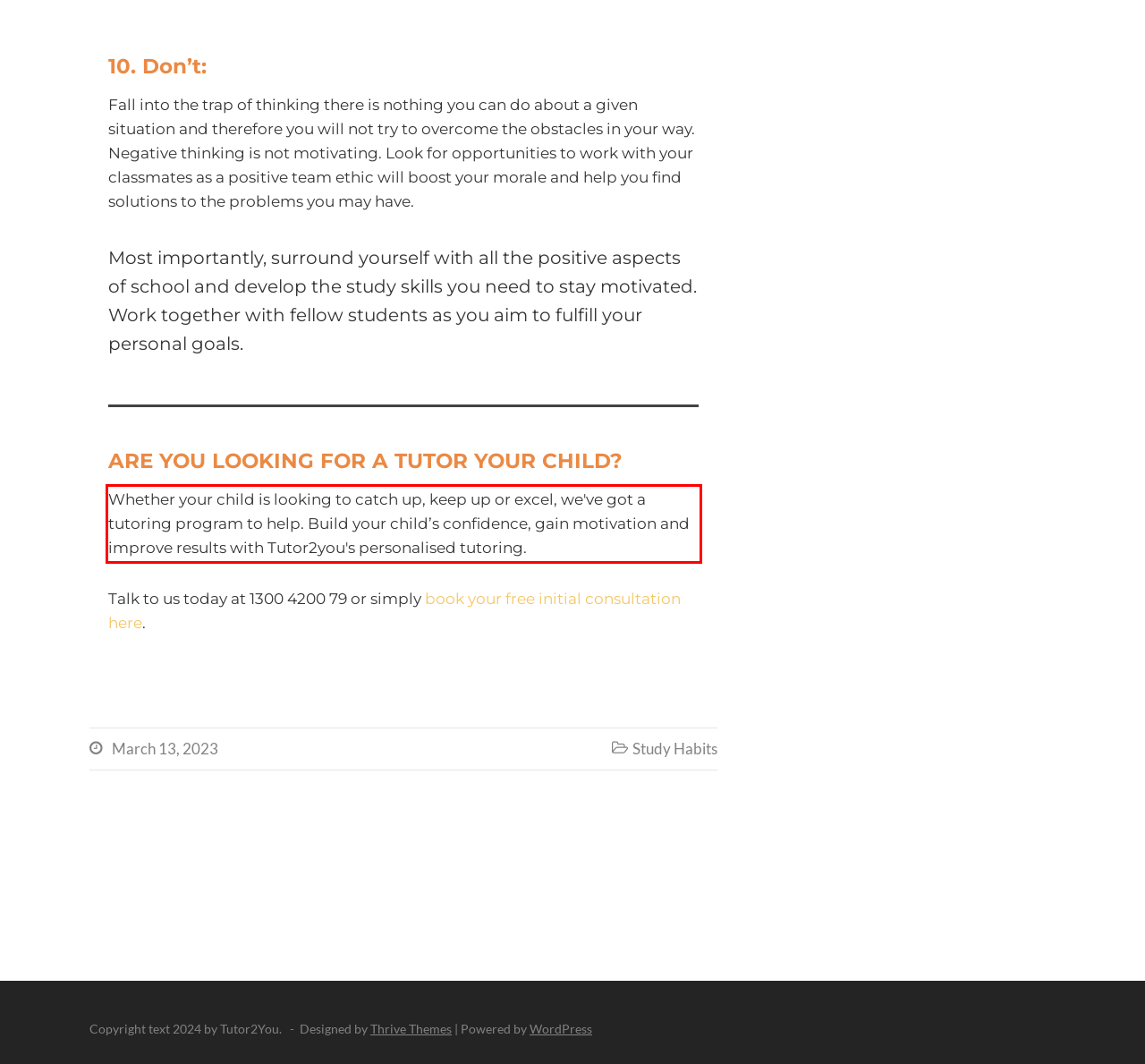The screenshot you have been given contains a UI element surrounded by a red rectangle. Use OCR to read and extract the text inside this red rectangle.

Whether your child is looking to catch up, keep up or excel, we've got a tutoring program to help. Build your child’s confidence, gain motivation and improve results with Tutor2you's personalised tutoring.